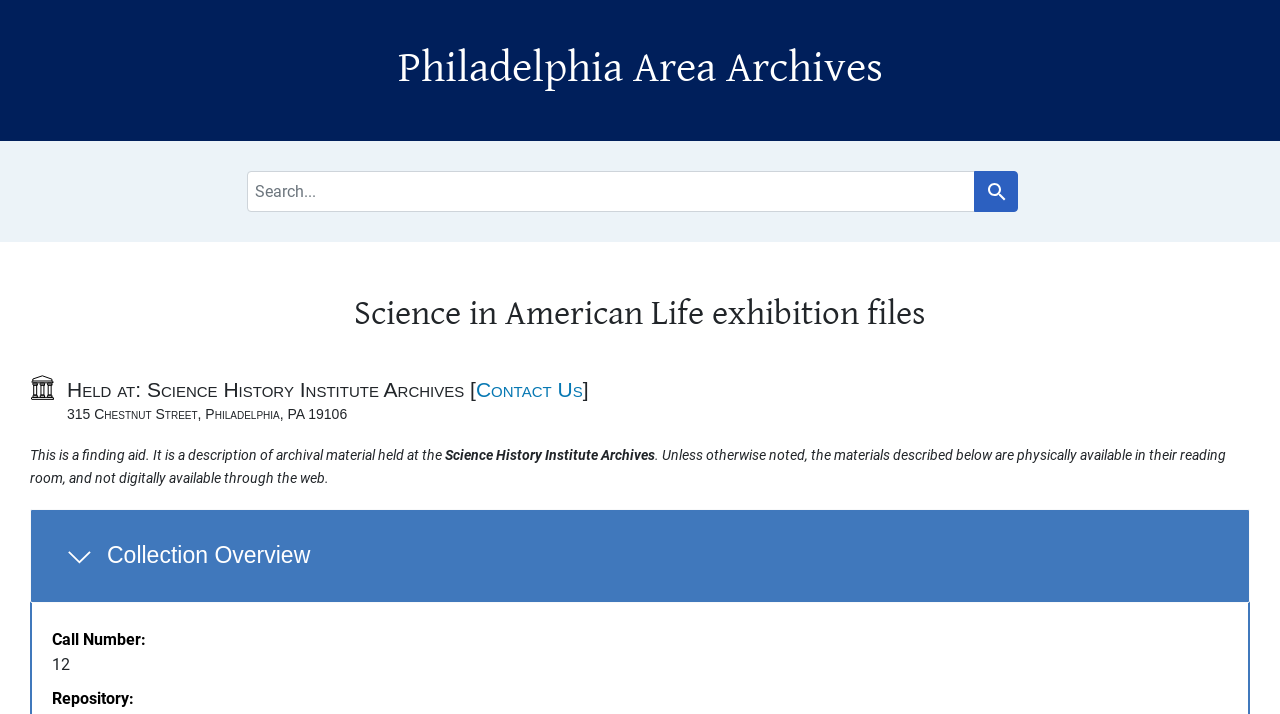What is the call number of the collection?
Please use the visual content to give a single word or phrase answer.

12